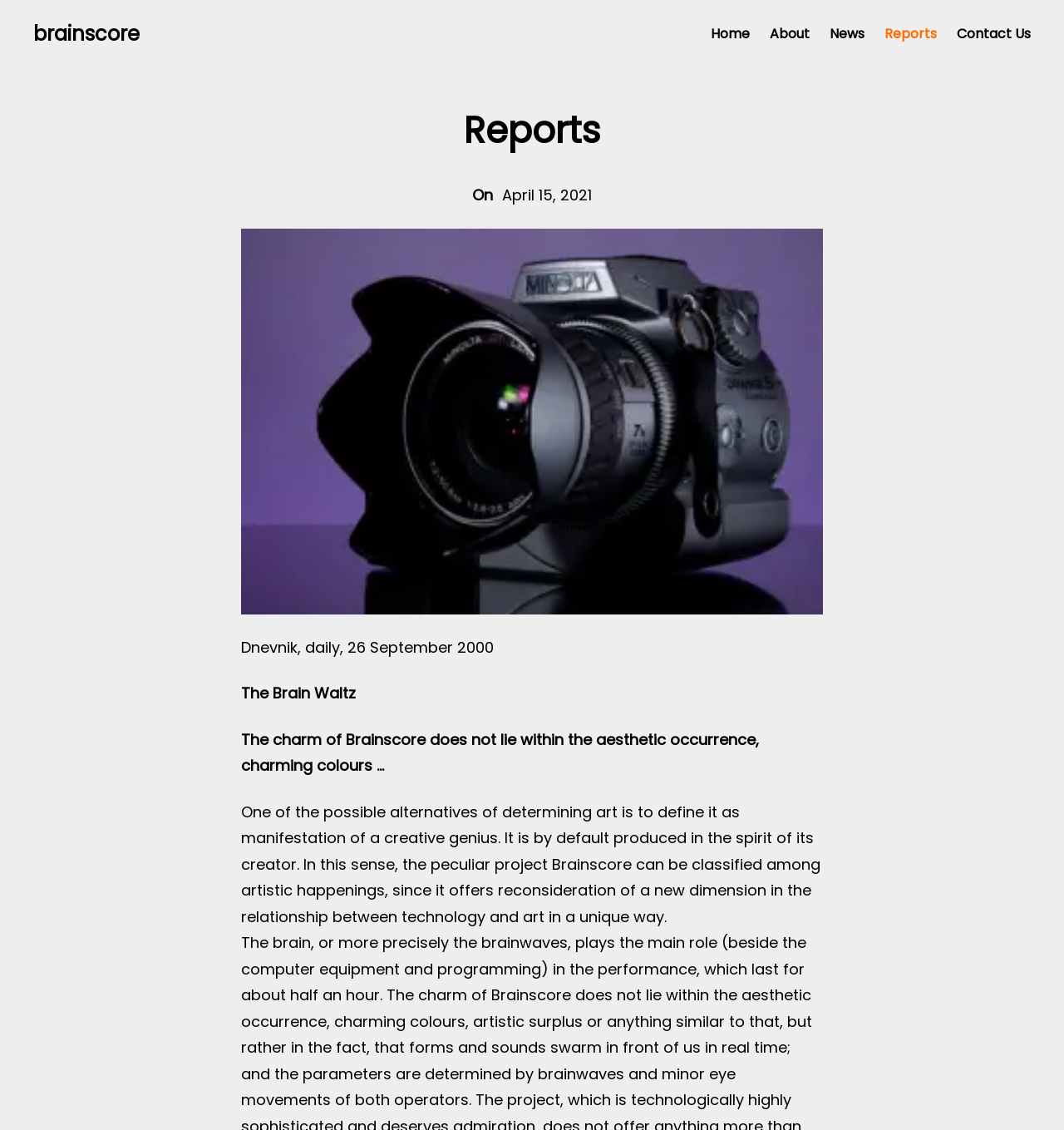What is the date mentioned in the report?
Based on the image content, provide your answer in one word or a short phrase.

April 15, 2021